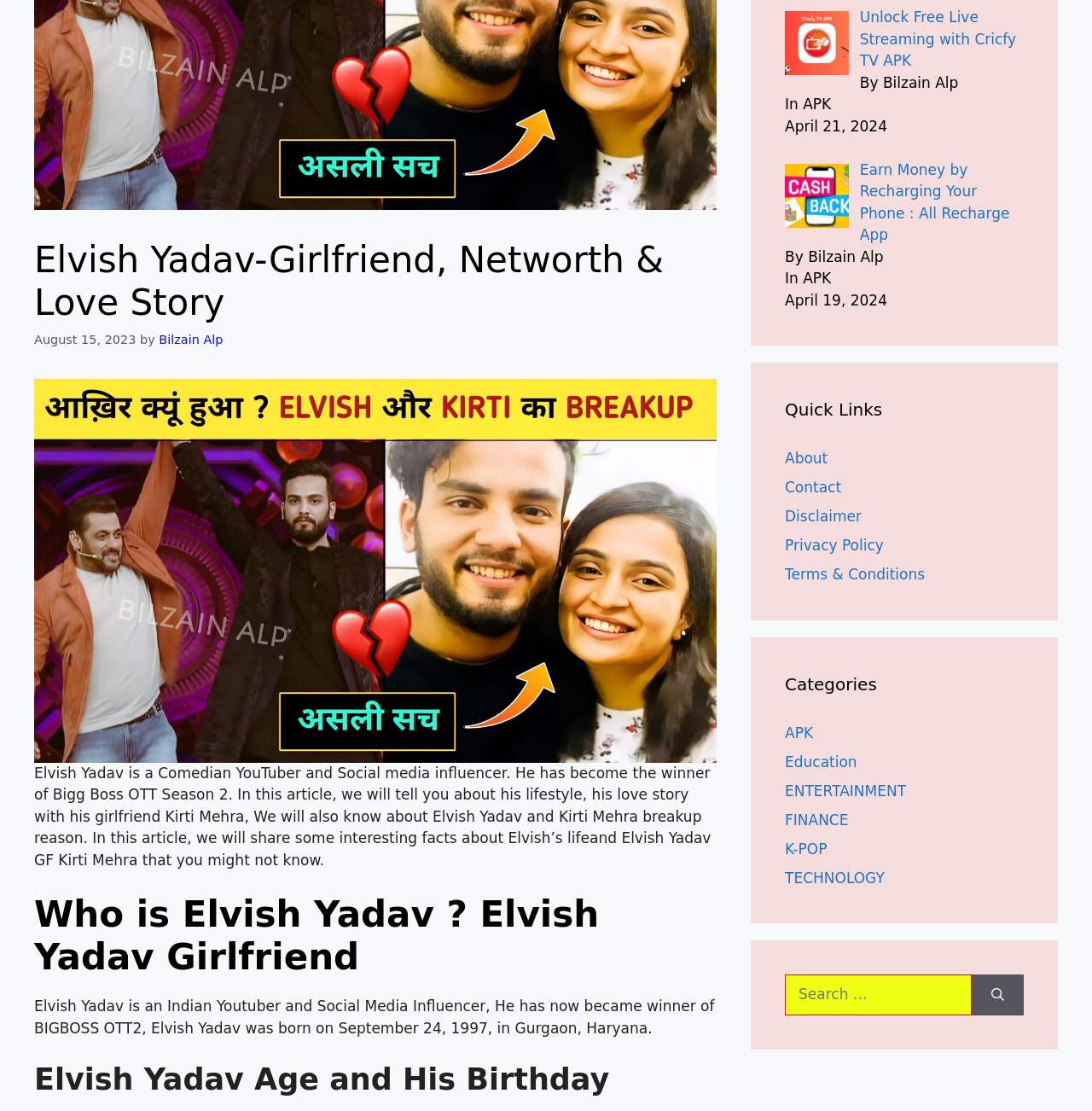Extract the bounding box coordinates for the UI element described by the text: "parent_node: Search for: aria-label="Search"". The coordinates should be in the form of [left, top, right, bottom] with values between 0 and 1.

[0.89, 0.877, 0.938, 0.914]